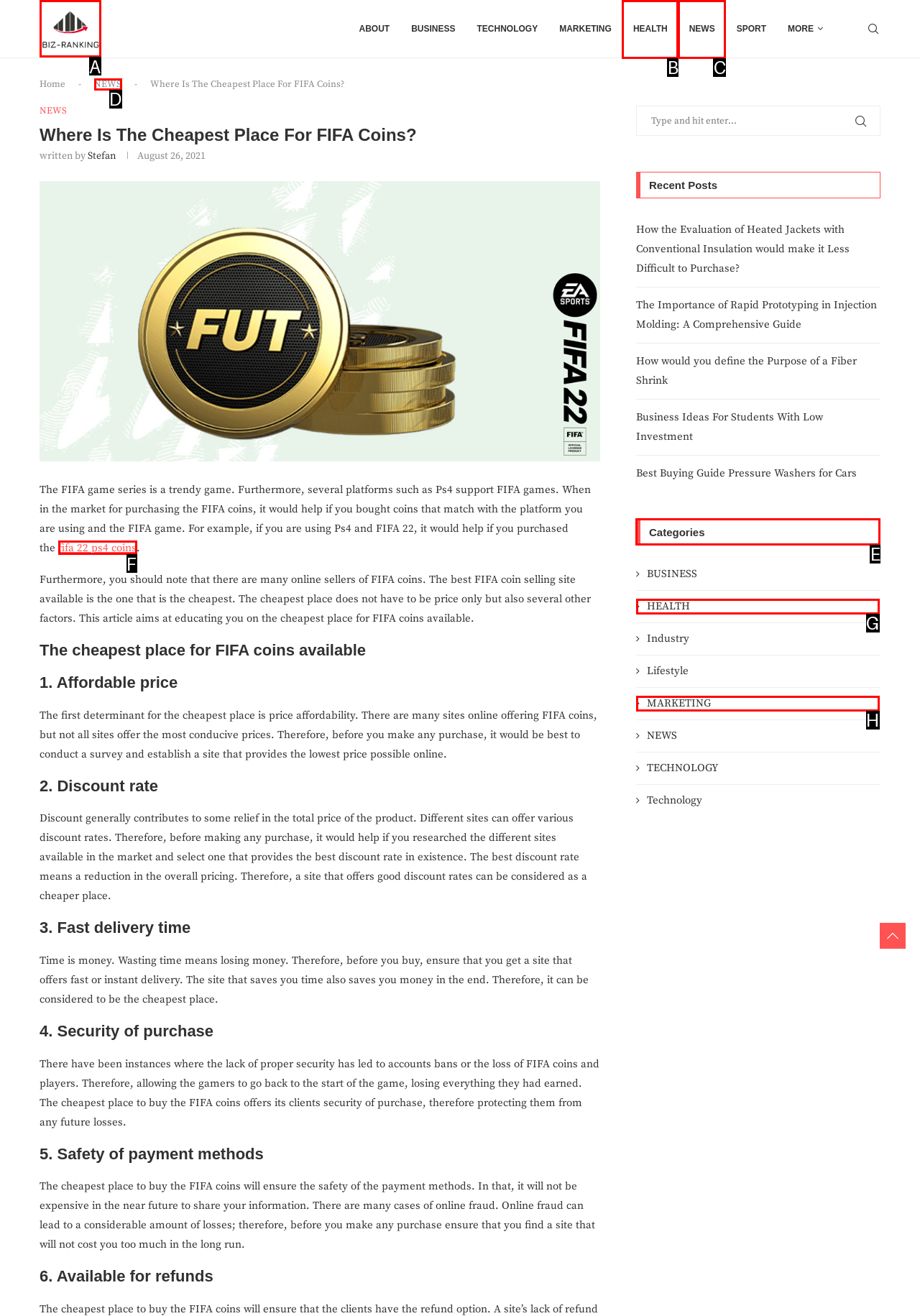Determine which HTML element should be clicked to carry out the following task: View the categories Respond with the letter of the appropriate option.

E